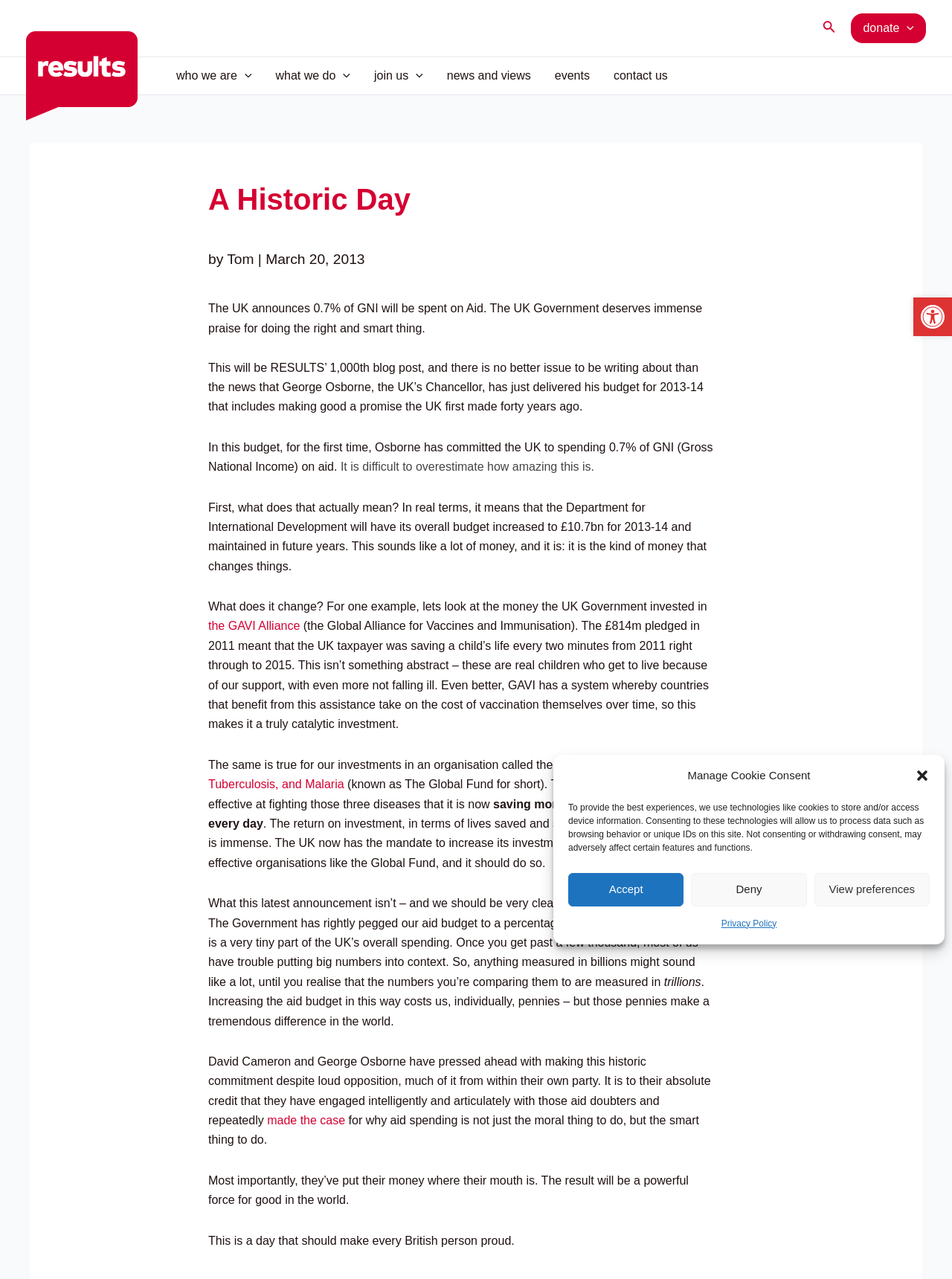Review the image closely and give a comprehensive answer to the question: What is the organization's name?

I found the organization's name by looking at the top-left corner of the webpage, where it says 'Results UK' in a logo format.